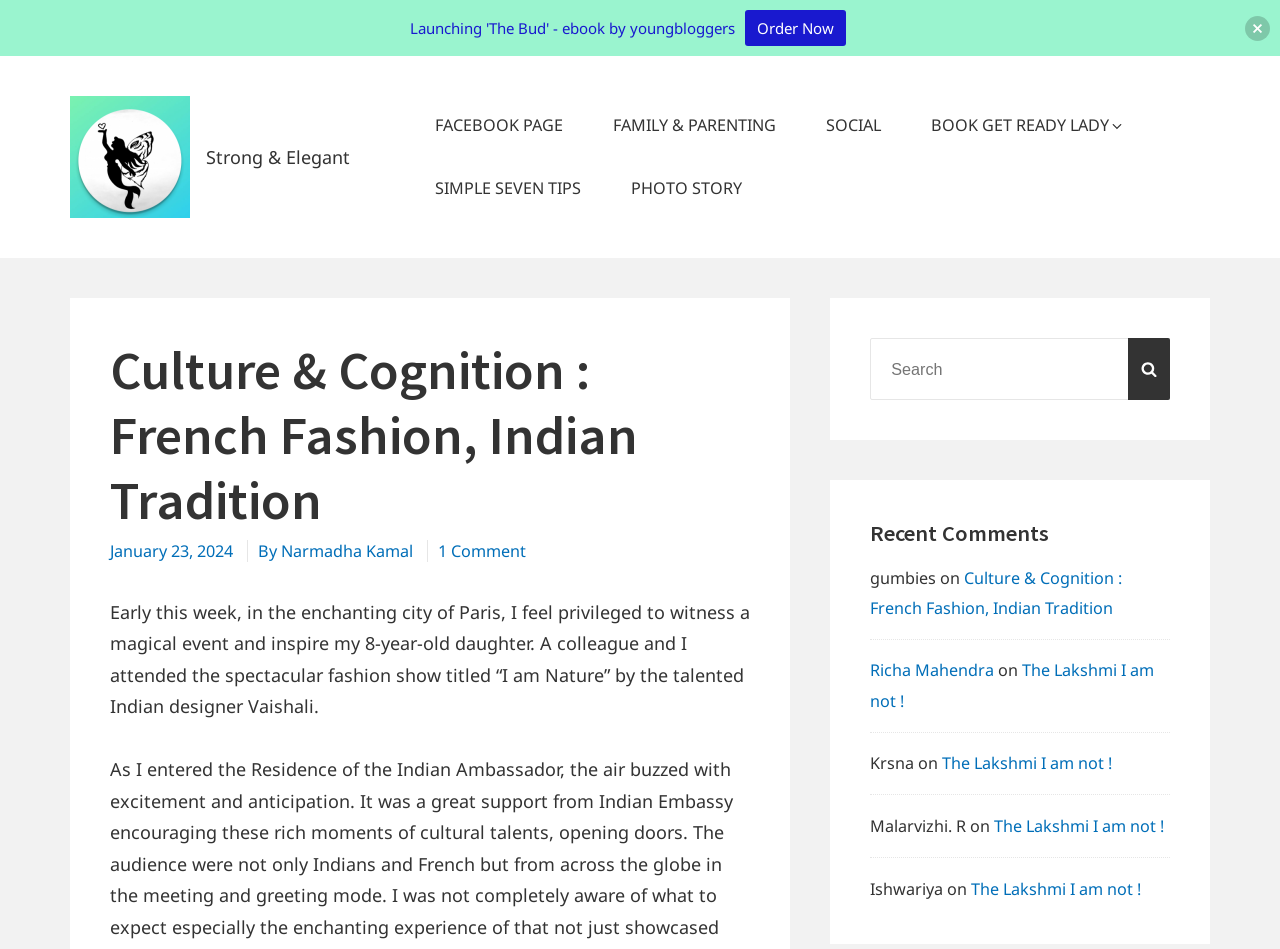Please find the bounding box coordinates of the element that needs to be clicked to perform the following instruction: "Click on the 'Order Now' button". The bounding box coordinates should be four float numbers between 0 and 1, represented as [left, top, right, bottom].

[0.582, 0.011, 0.661, 0.048]